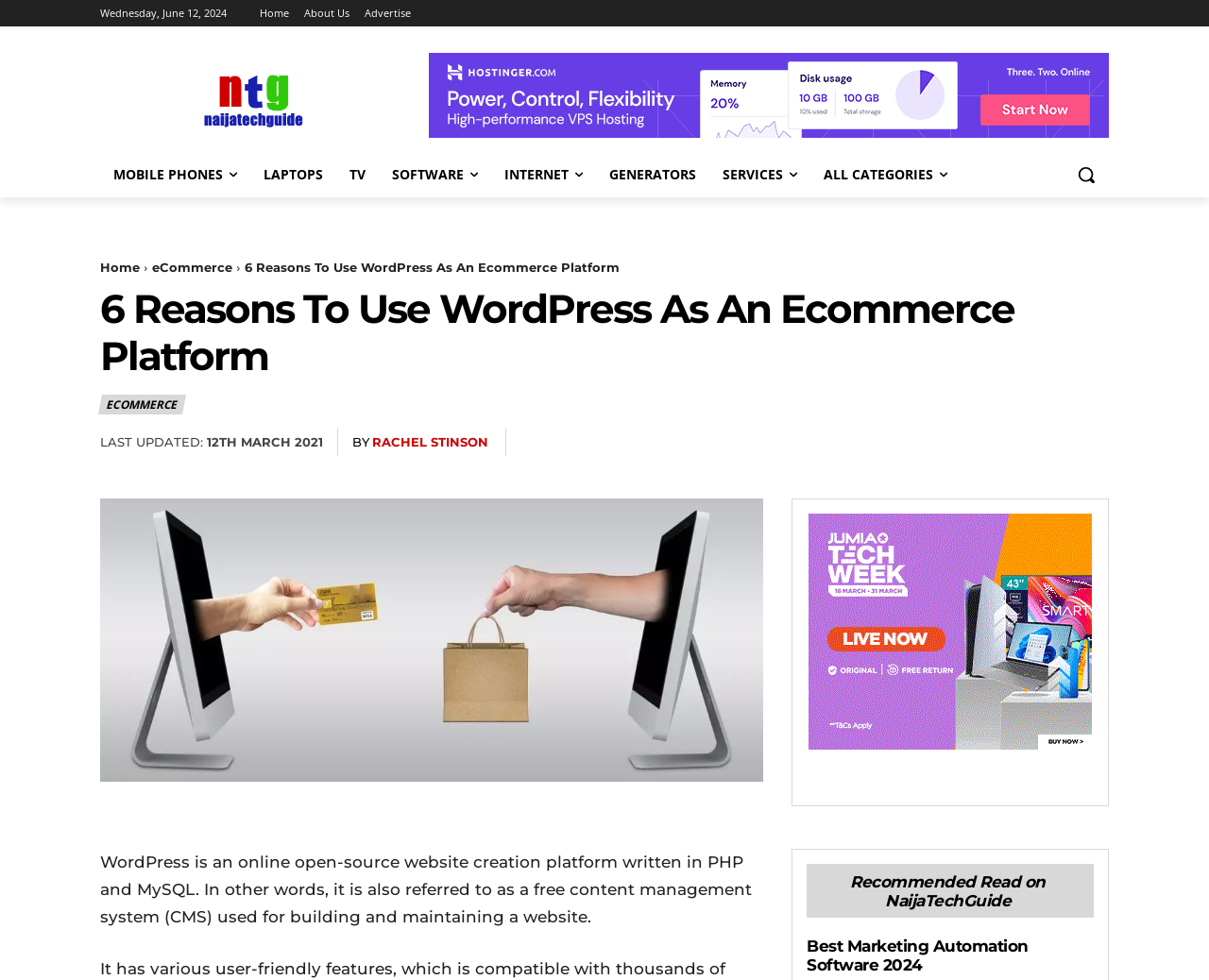Answer the following in one word or a short phrase: 
What is the topic of the article?

WordPress as an ecommerce platform